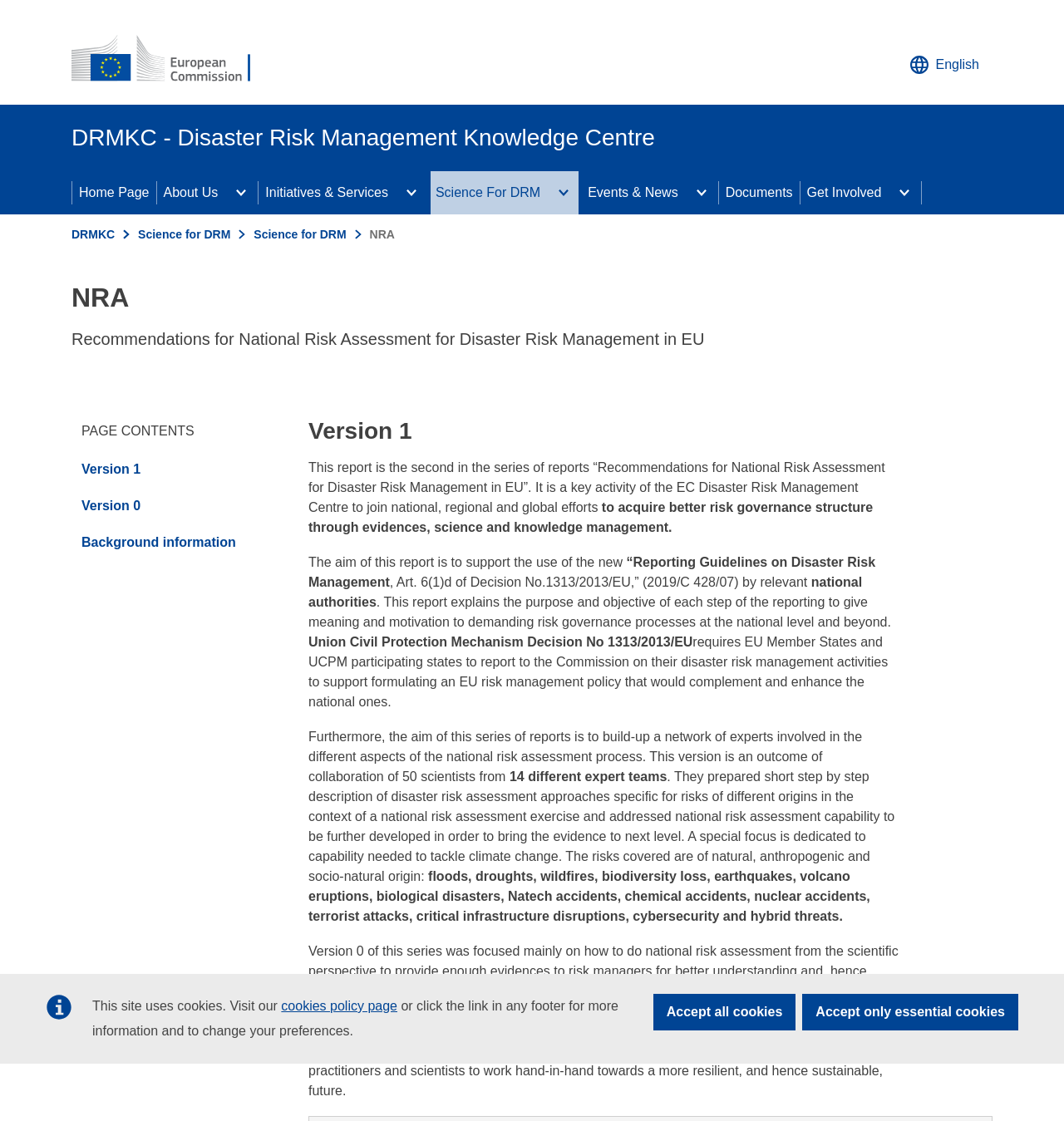Detail the webpage's structure and highlights in your description.

The webpage is about the European Commission's Disaster Risk Management Knowledge Centre (DRMKC). At the top, there is a notification about cookies and a link to the cookies policy page. Below this, there is a header section with the European Commission logo, a link to change the language, and a navigation menu with links to various sections of the website, including the home page, about us, initiatives and services, science for DRM, events and news, documents, and get involved.

The main content of the page is divided into two sections. The first section has a heading "NRA" and a subheading "Recommendations for National Risk Assessment for Disaster Risk Management in EU". Below this, there is a paragraph of text describing the report, which is the second in a series of reports on national risk assessment for disaster risk management in the EU.

The second section has a heading "Version 1" and a list of links to different versions of the report, including Version 1, Version 0, and background information. Below this, there is a long paragraph of text describing the purpose and objective of the report, which is to support the use of new reporting guidelines on disaster risk management. The text explains that the report aims to provide evidence for better risk governance and to facilitate policy-making for integrated disaster risk management.

Throughout the page, there are several buttons and links to access more information, including links to documents, events, and news. The overall layout of the page is organized and easy to navigate, with clear headings and concise text.